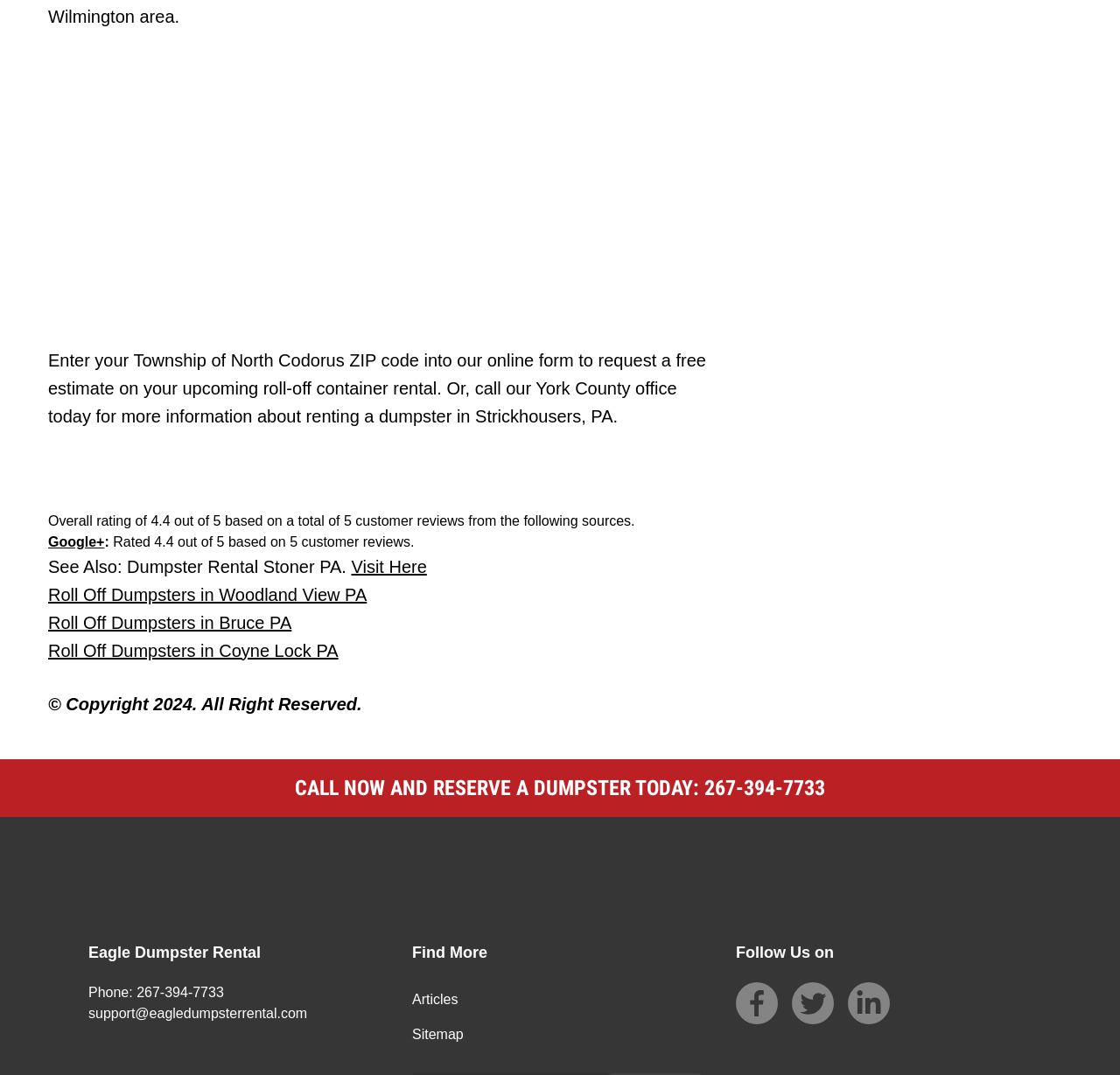Find the bounding box coordinates for the area you need to click to carry out the instruction: "Visit the Google+ page". The coordinates should be four float numbers between 0 and 1, indicated as [left, top, right, bottom].

[0.043, 0.497, 0.093, 0.511]